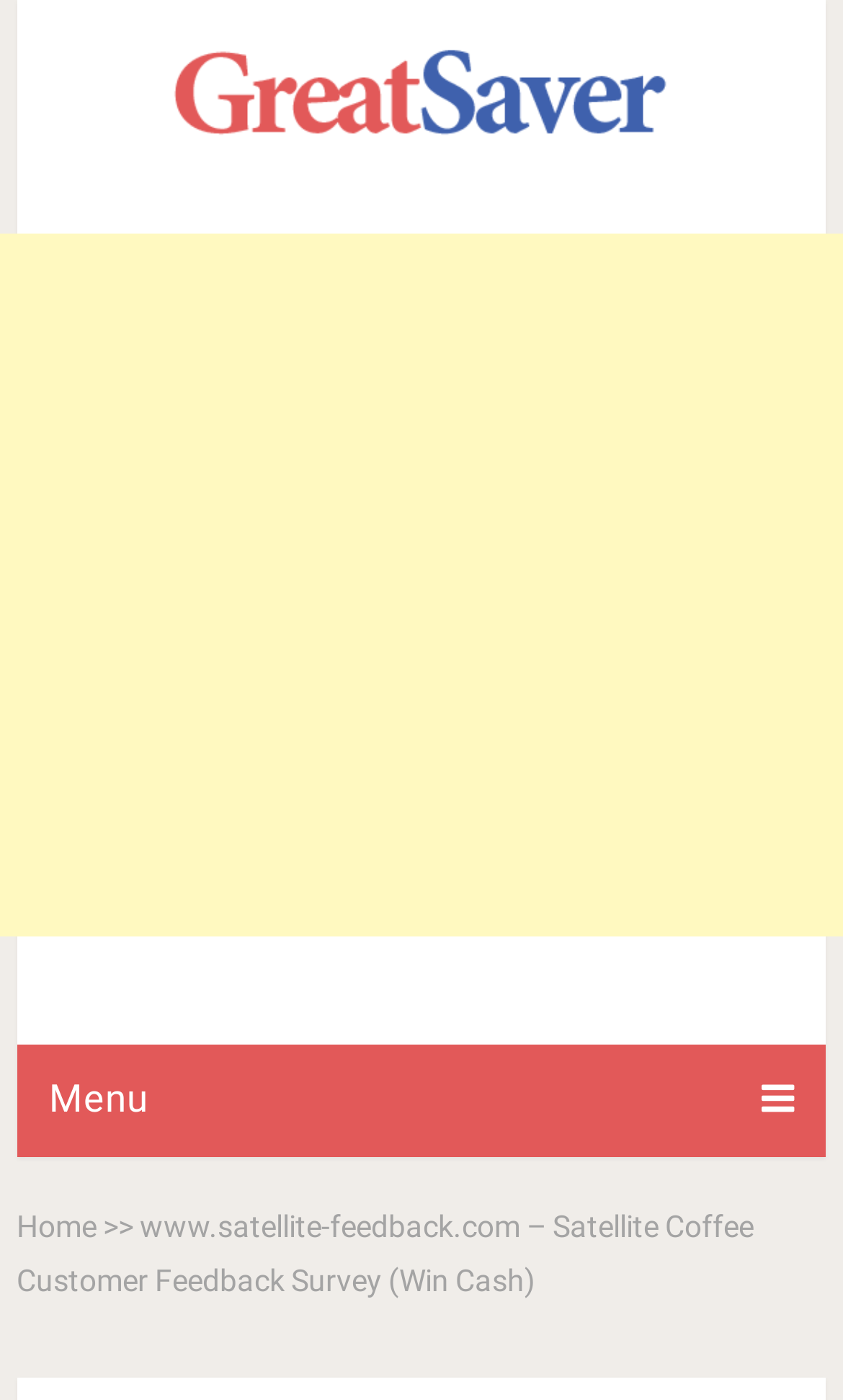Locate the primary heading on the webpage and return its text.

www.satellite-feedback.com – Satellite Coffee Customer Feedback Survey (Win Cash)